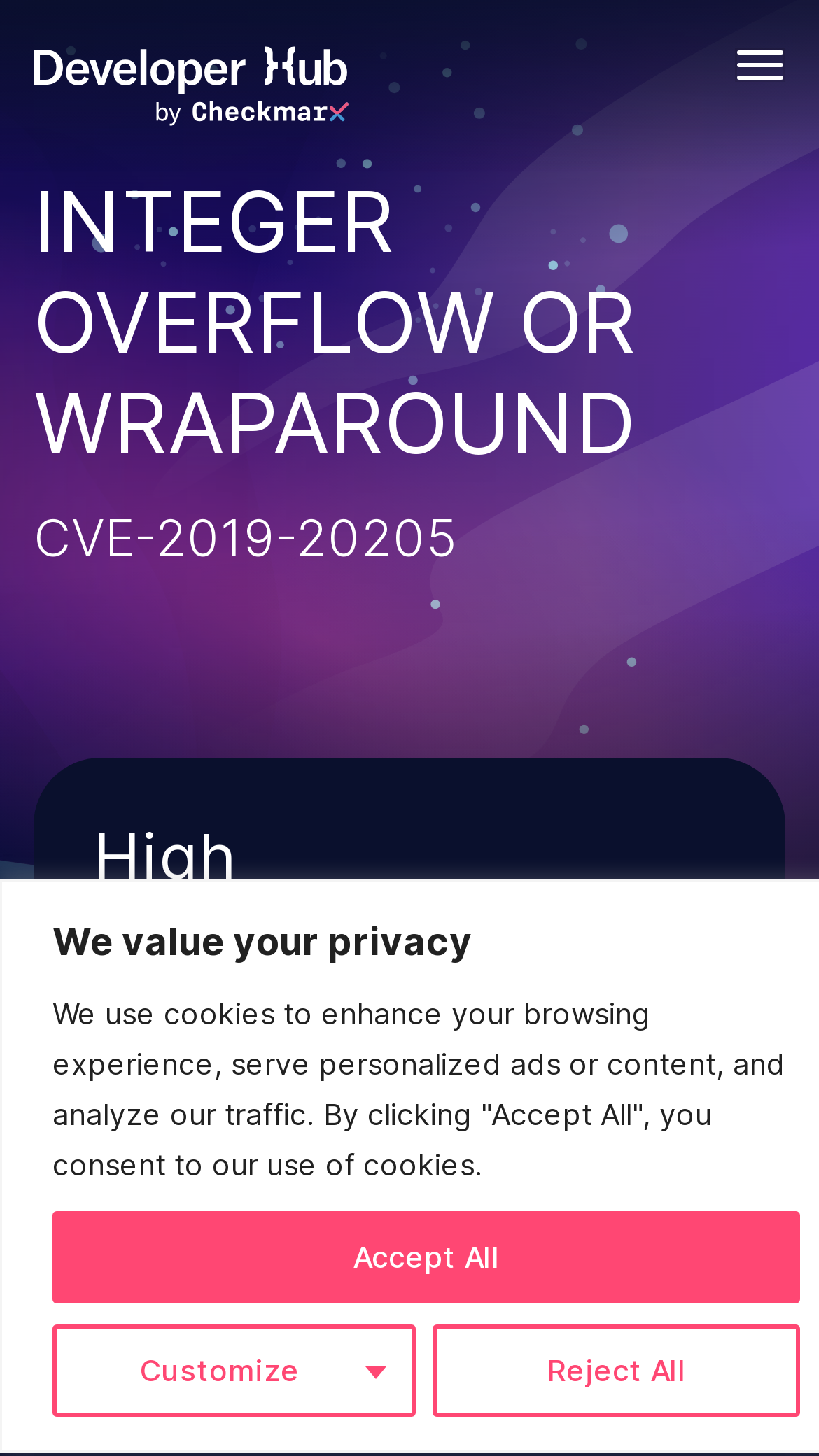What is the score of the vulnerability?
Answer with a single word or phrase by referring to the visual content.

8.8/10